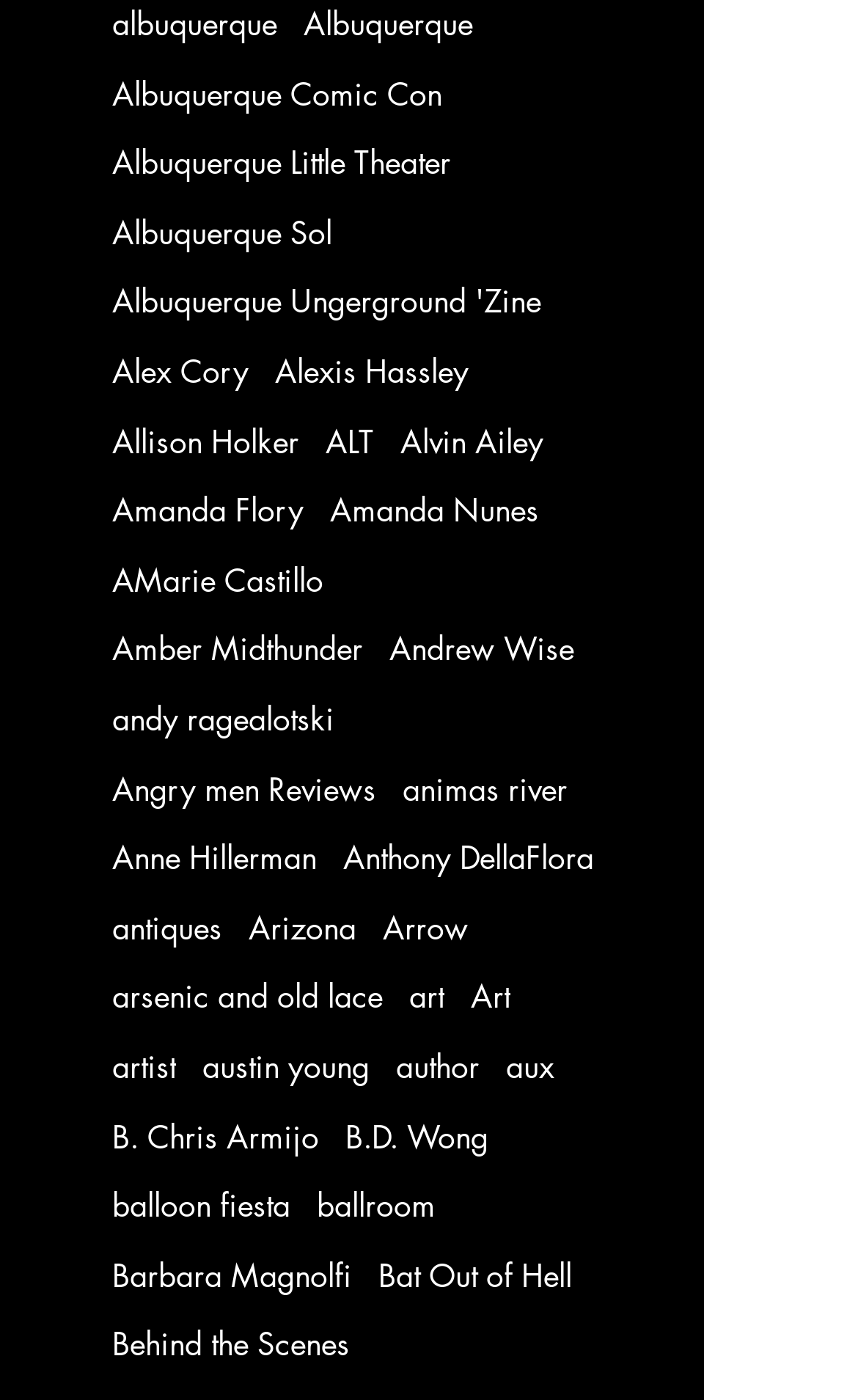Pinpoint the bounding box coordinates of the clickable area needed to execute the instruction: "learn about Albuquerque Comic Con". The coordinates should be specified as four float numbers between 0 and 1, i.e., [left, top, right, bottom].

[0.131, 0.051, 0.515, 0.082]